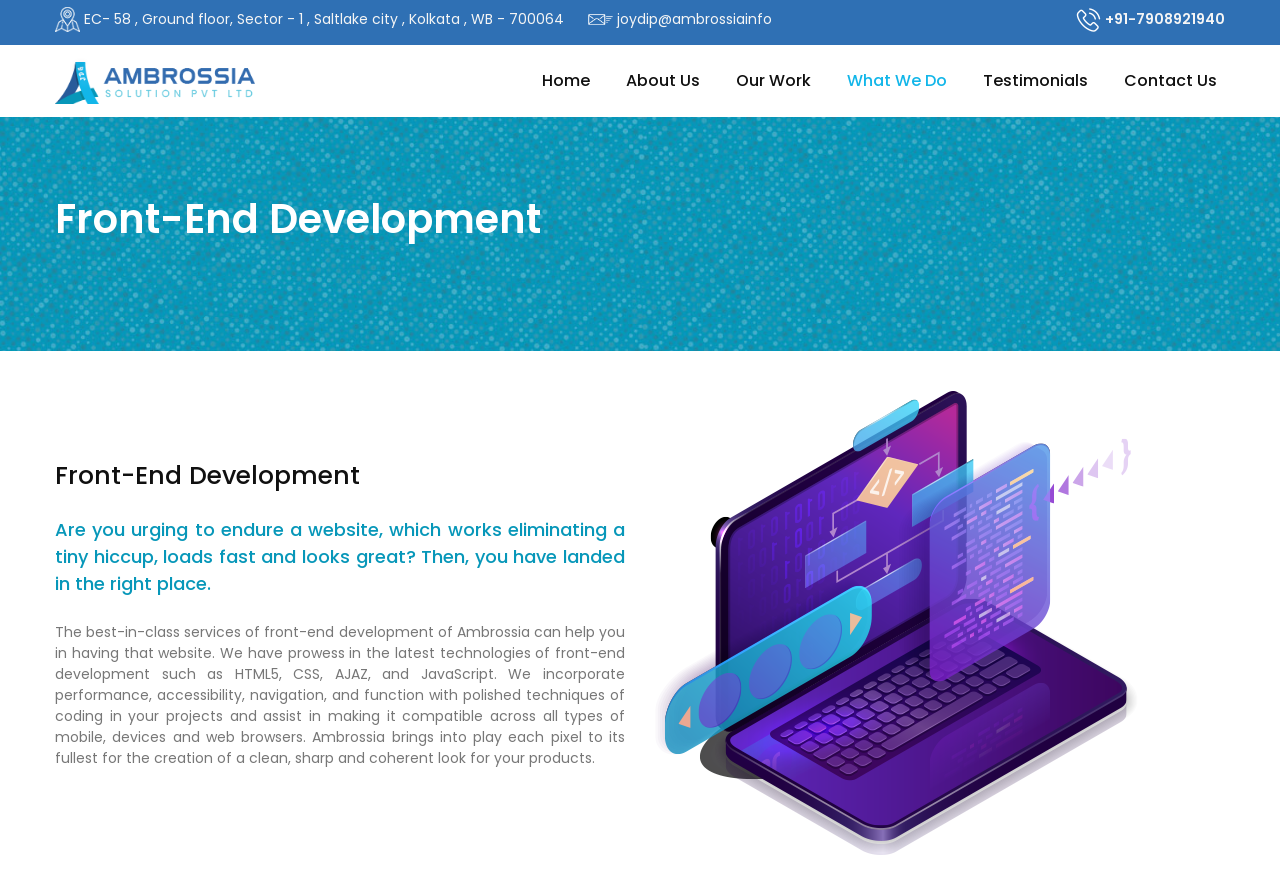Please identify the bounding box coordinates of the element that needs to be clicked to perform the following instruction: "Learn more about Front-End Development".

[0.043, 0.22, 0.957, 0.274]